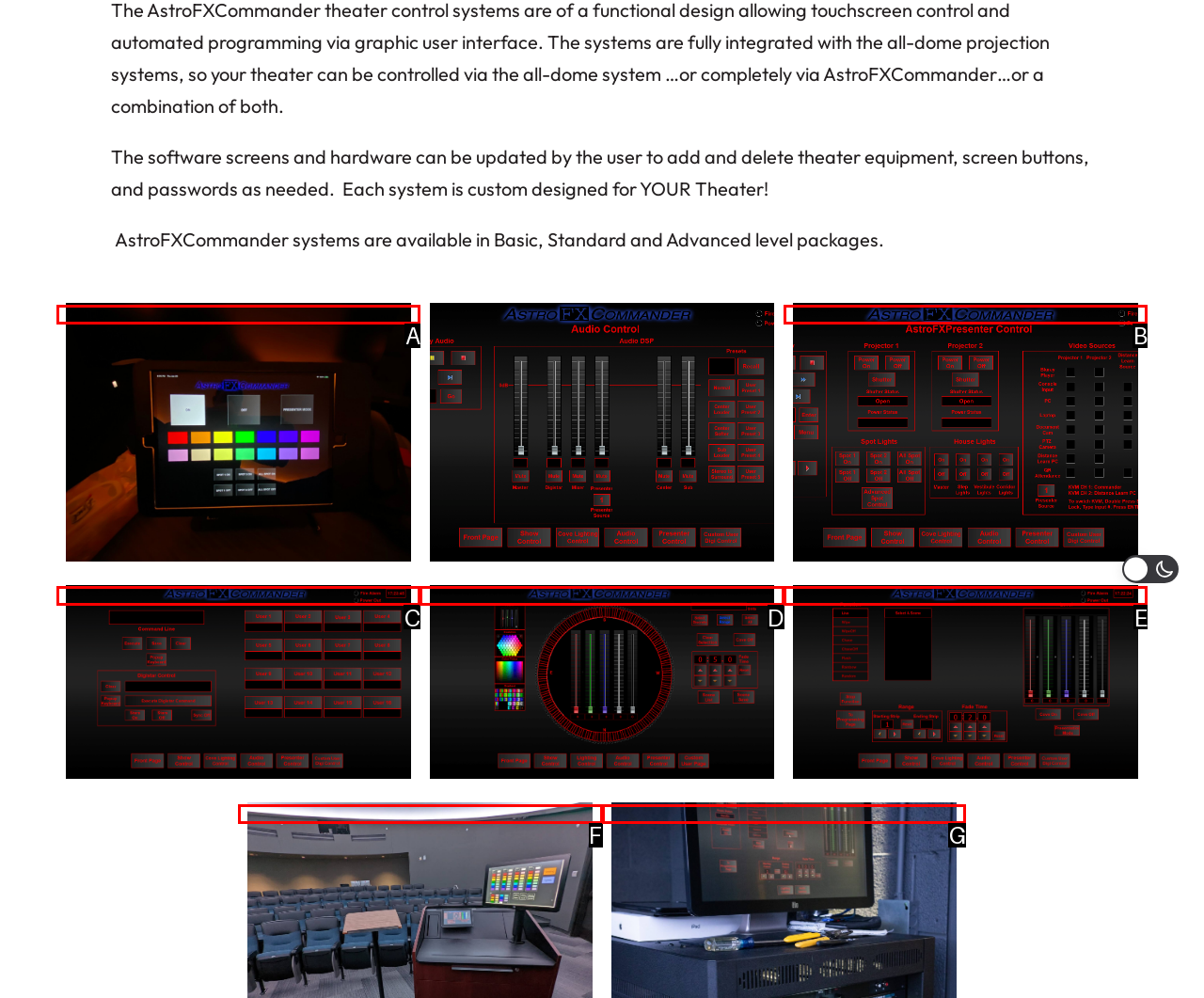Select the HTML element that corresponds to the description: alt="Planetarium Bowen Technovation"
Reply with the letter of the correct option from the given choices.

G